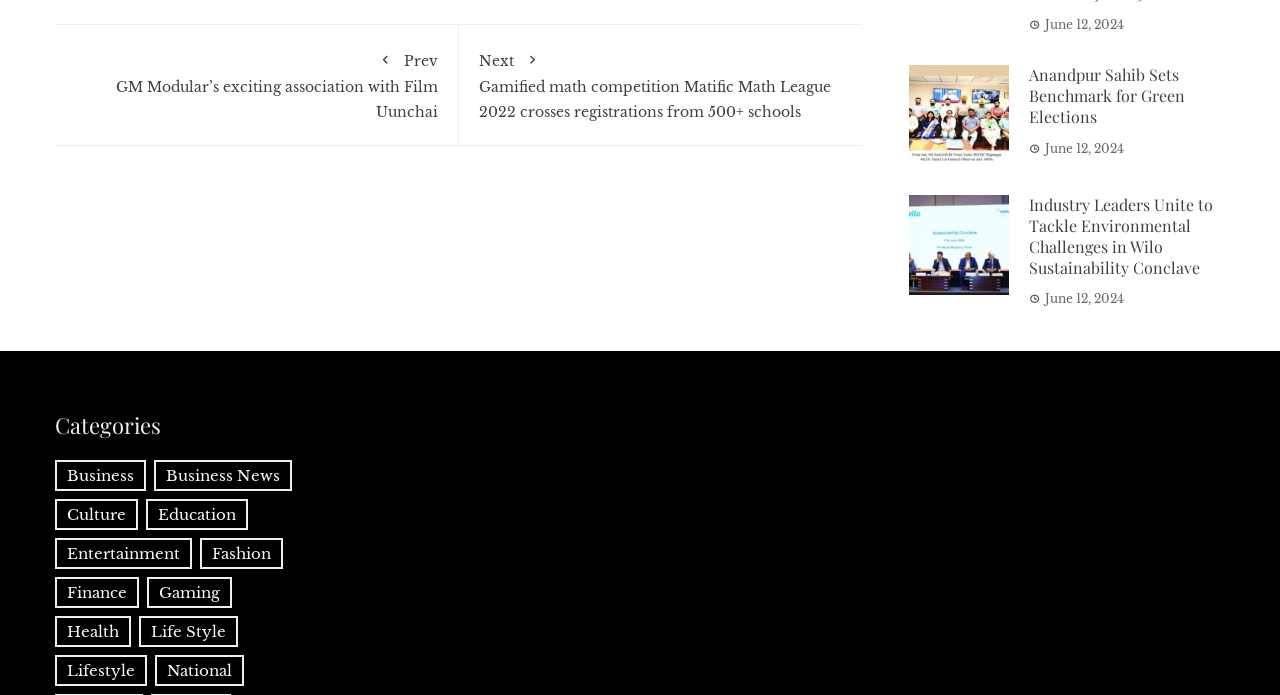What is the title of the news article with the image?
Based on the visual content, answer with a single word or a brief phrase.

Industry Leaders Unite to Tackle Environmental Challenges in Wilo Sustainability Conclave